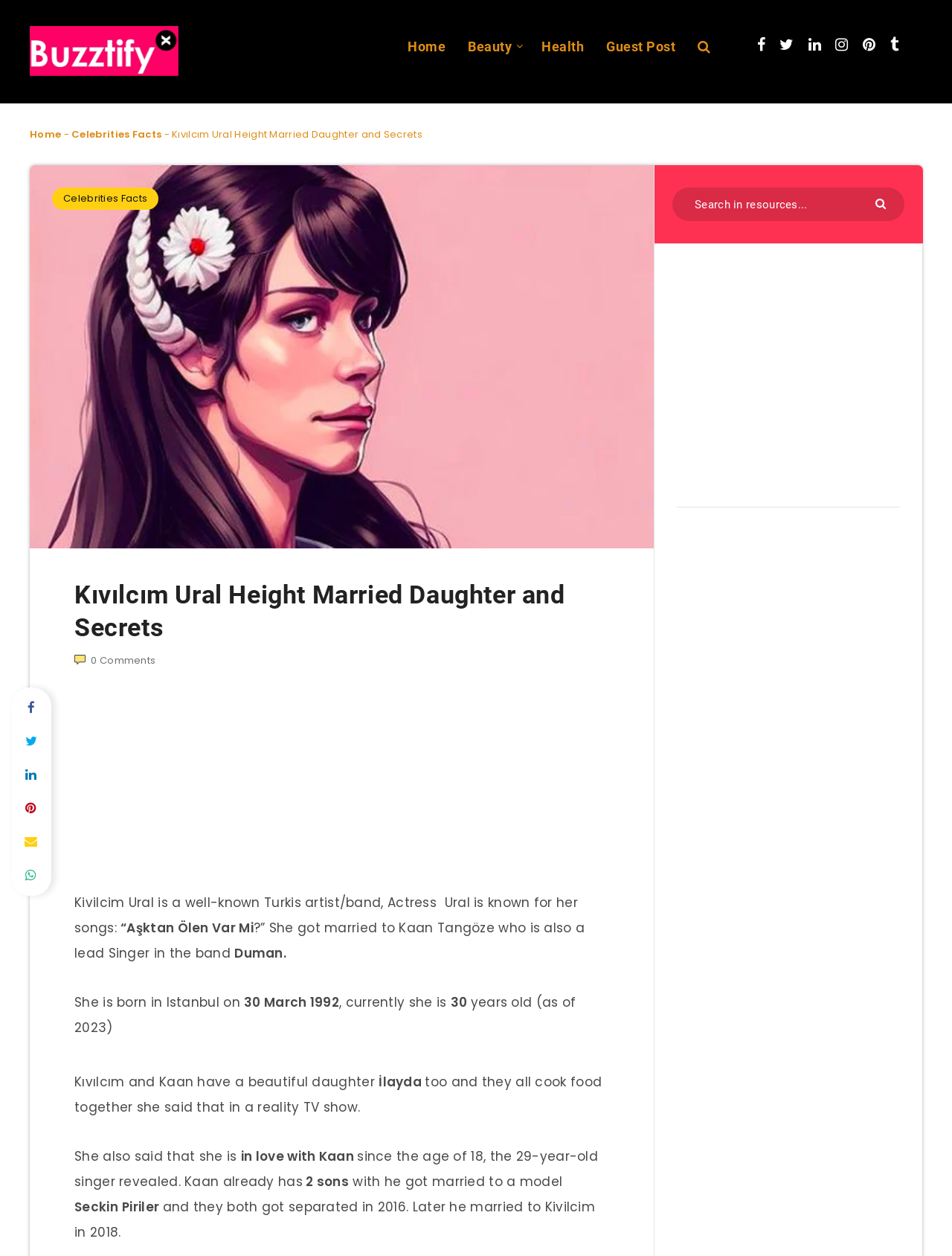Determine the coordinates of the bounding box that should be clicked to complete the instruction: "Click on 'Ausma'". The coordinates should be represented by four float numbers between 0 and 1: [left, top, right, bottom].

None